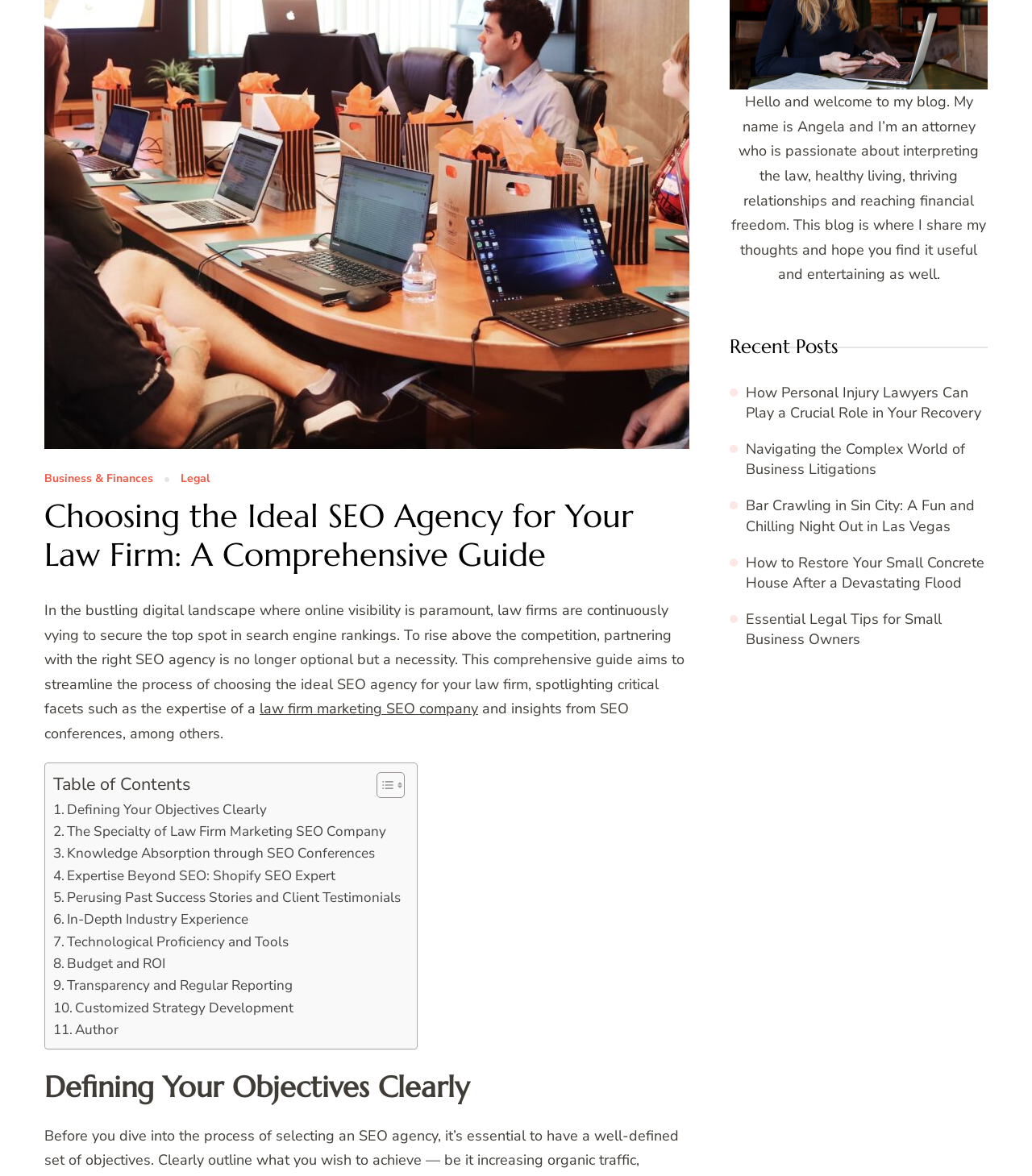Using the given element description, provide the bounding box coordinates (top-left x, top-left y, bottom-right x, bottom-right y) for the corresponding UI element in the screenshot: Legal

[0.175, 0.403, 0.203, 0.413]